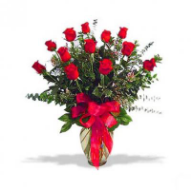Provide a comprehensive description of the image.

The image features a beautiful arrangement of twelve vibrant red roses elegantly displayed in a decorative vase. The roses are accompanied by lush greenery, enhancing the bouquet's natural charm. A striking red ribbon tied around the vase adds a touch of festivity, making it an ideal choice for various occasions, such as anniversaries, birthdays, or romantic gestures. This stunning floral display is part of the "Red Roses Vase" collection offered through online flower delivery services, showcasing the timeless beauty of red roses in a stylish presentation.